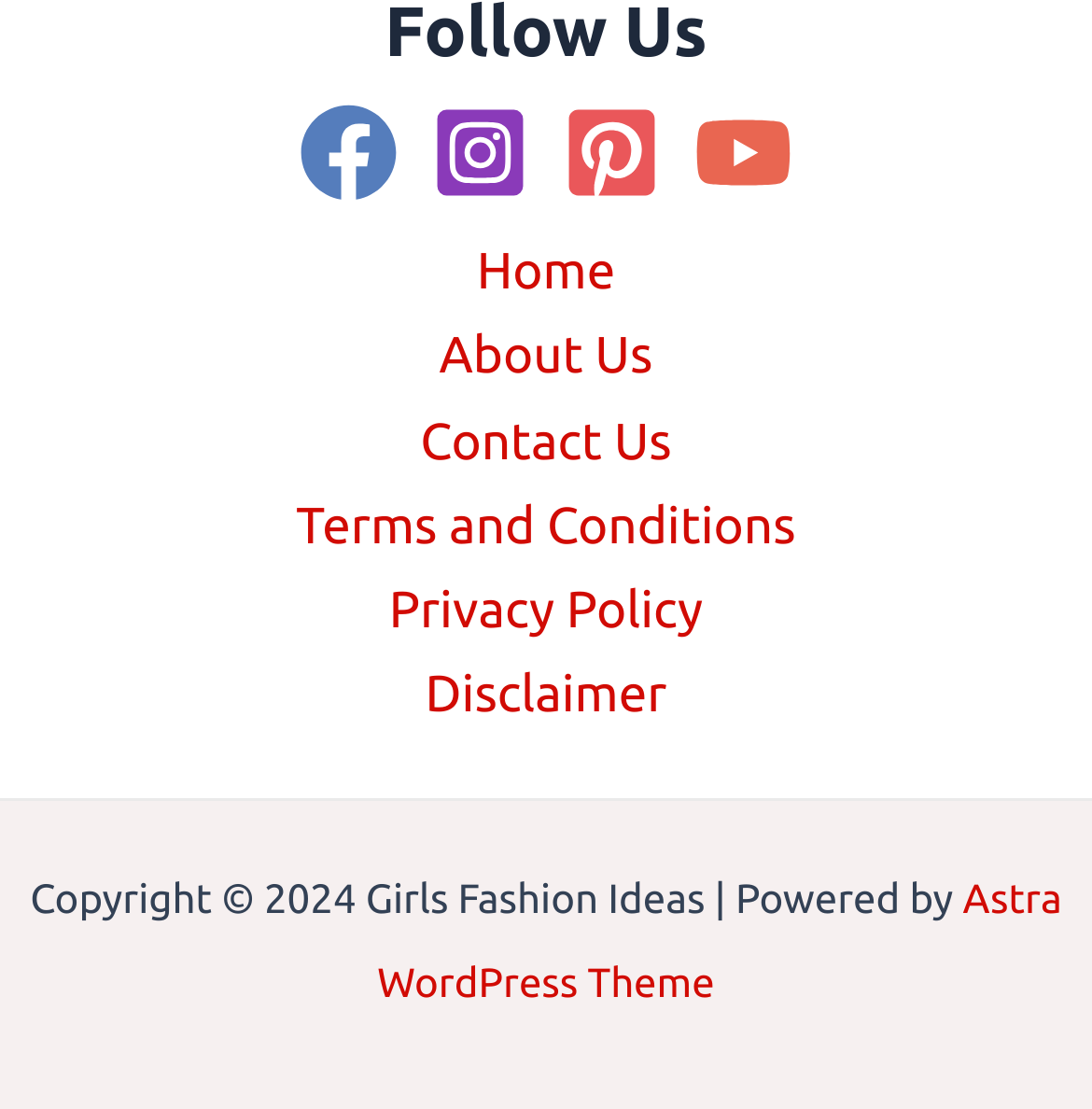Determine the bounding box coordinates of the section to be clicked to follow the instruction: "Watch YouTube videos". The coordinates should be given as four float numbers between 0 and 1, formatted as [left, top, right, bottom].

[0.636, 0.094, 0.726, 0.183]